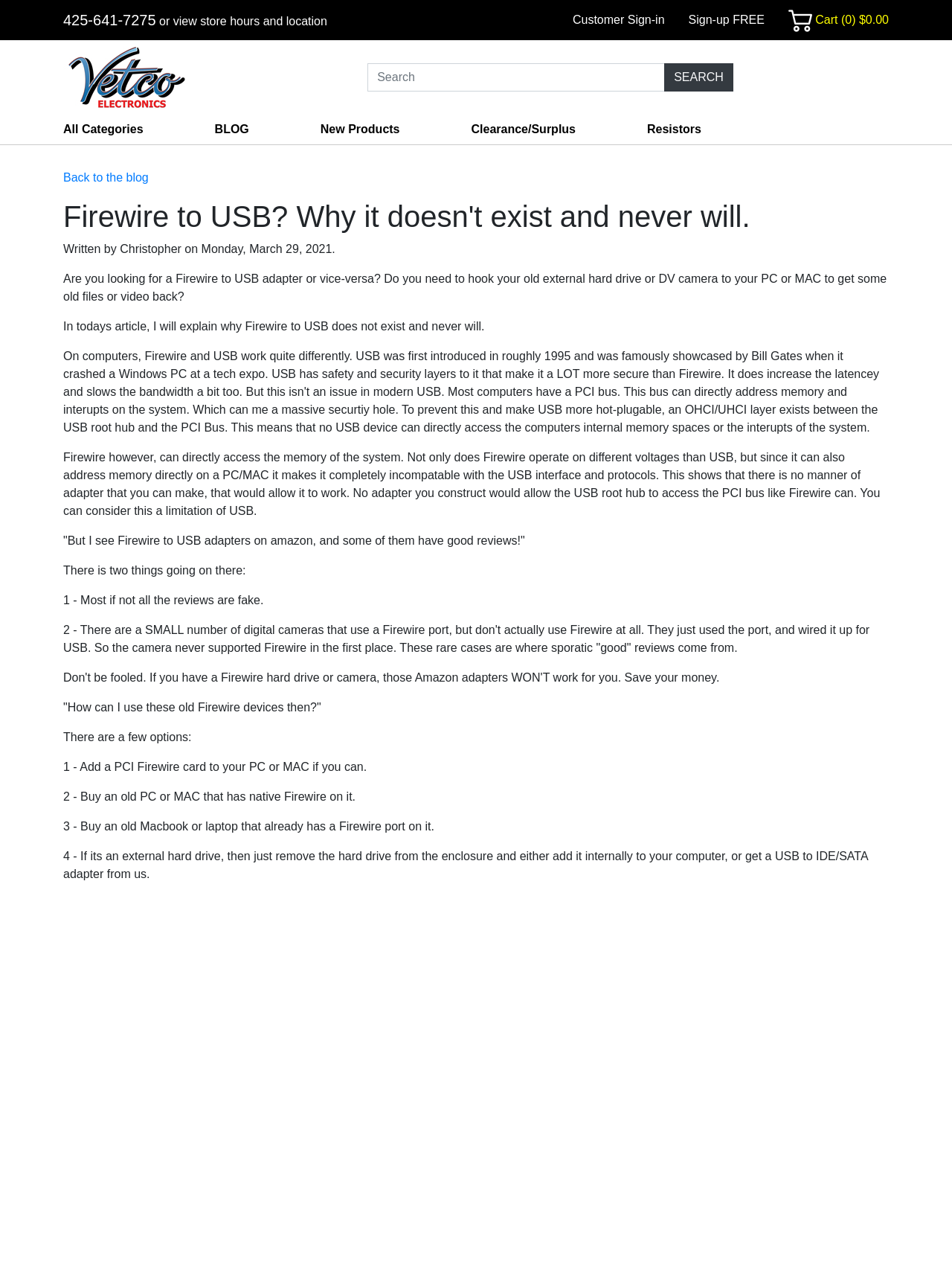Locate the bounding box coordinates of the element to click to perform the following action: 'Search for products'. The coordinates should be given as four float values between 0 and 1, in the form of [left, top, right, bottom].

[0.386, 0.05, 0.699, 0.072]